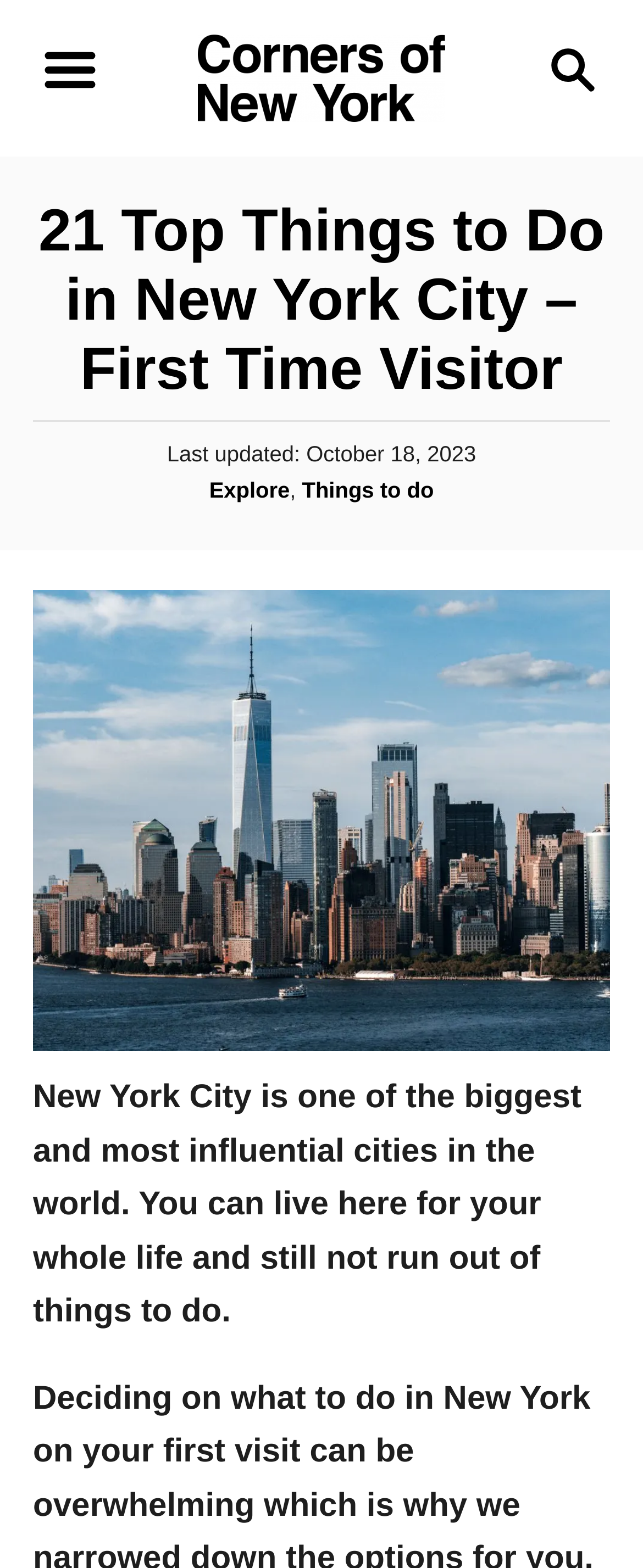Write an exhaustive caption that covers the webpage's main aspects.

The webpage is about exploring New York City, specifically designed for first-time visitors. At the top right corner, there is a search button with a magnifying glass icon. On the top left corner, there is a menu button. Below the menu button, the website's logo "Corners of New York" is displayed with a link to the homepage.

The main content area is divided into two sections. The top section contains a header with the title "21 Top Things to Do in New York City – First Time Visitor" in a large font size. Below the title, there are three lines of text: "Posted on", "Last updated: October 18, 2023", and "Categories" with links to "Explore" and "Things to do". 

Below the header, there is a large image related to the title. The image takes up most of the width of the page. Underneath the image, there is a paragraph of text that introduces New York City, describing it as one of the biggest and most influential cities in the world with endless things to do.